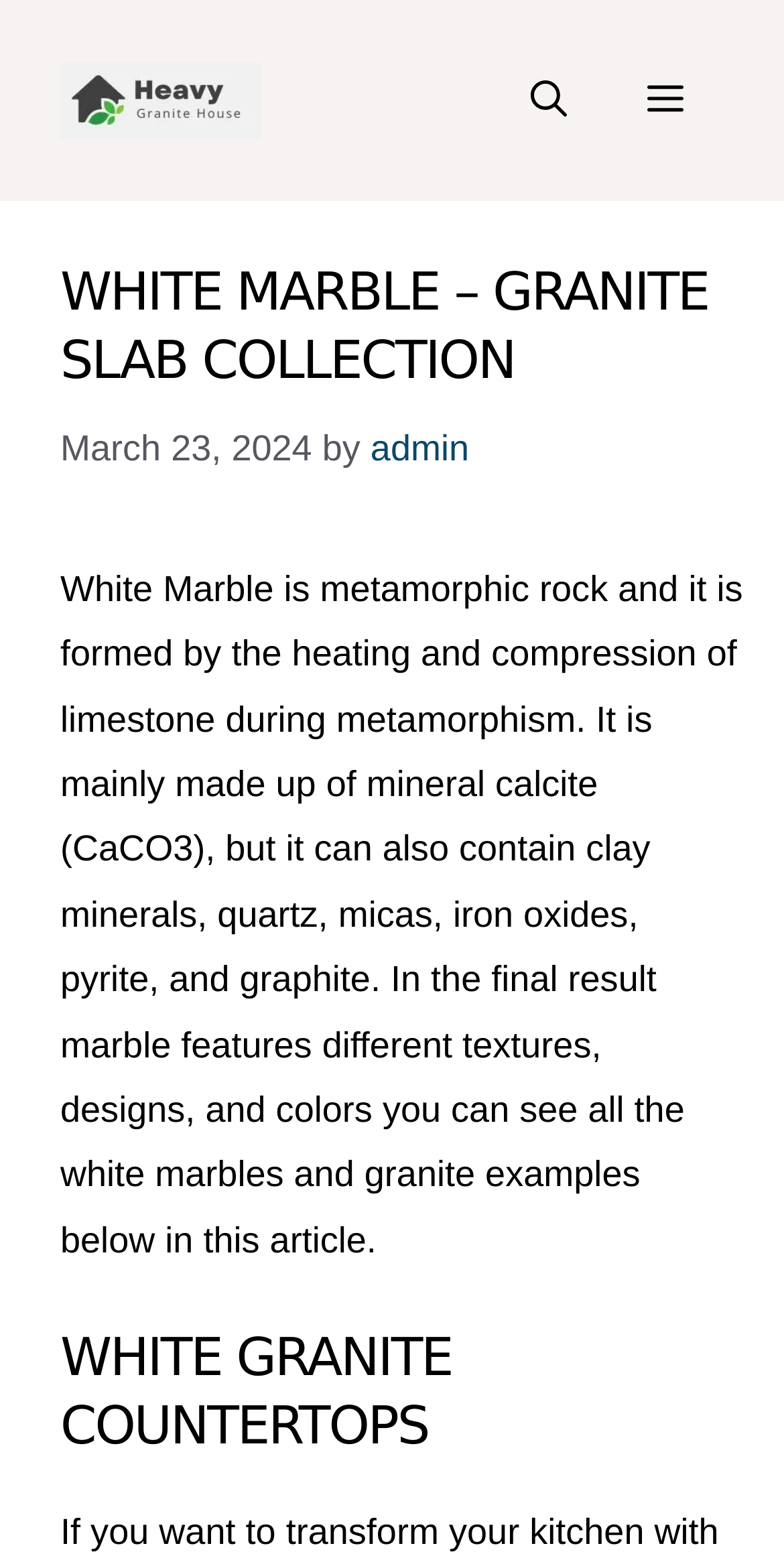How many links are in the navigation menu?
Based on the image, provide your answer in one word or phrase.

2